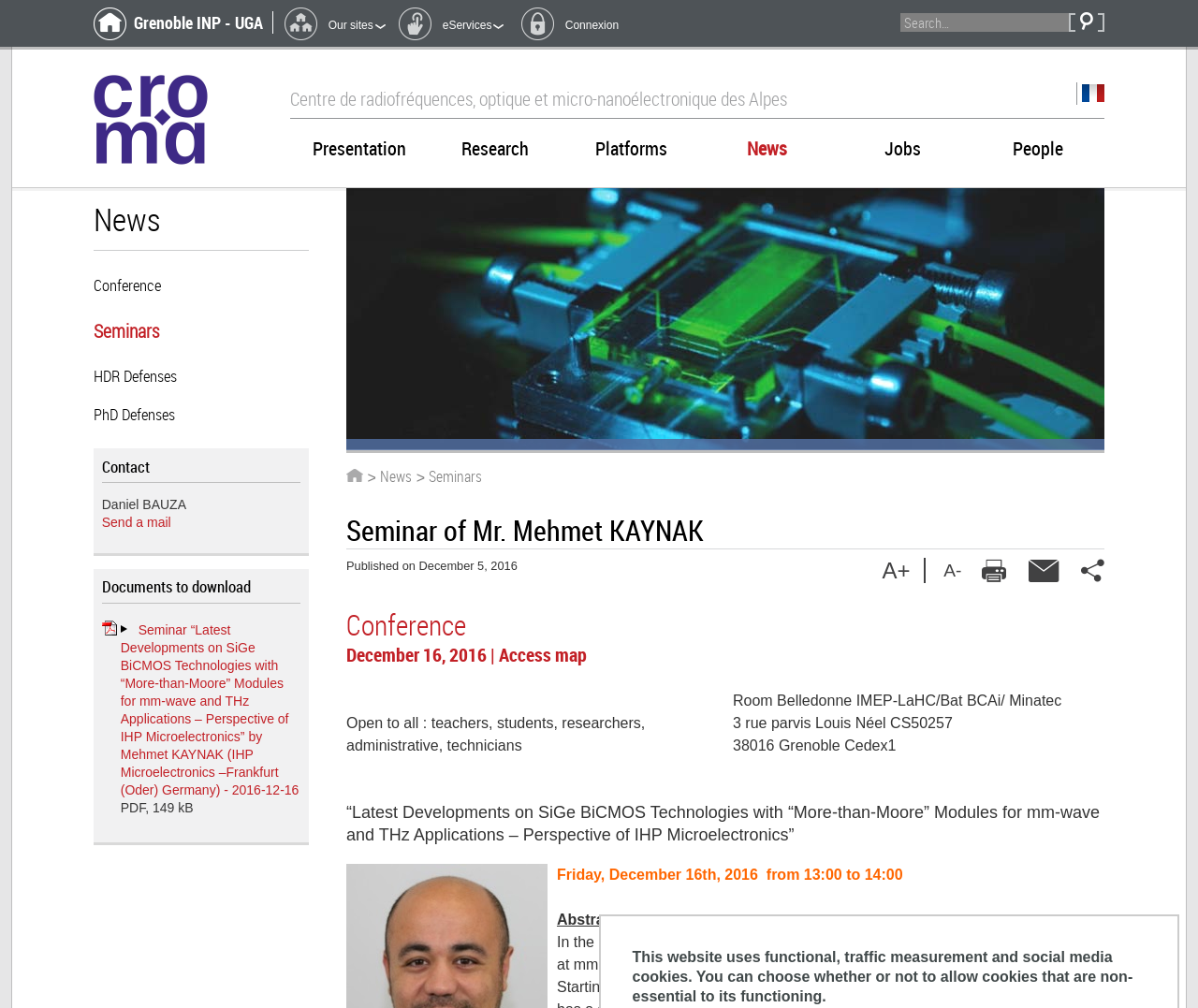What is the file format of the downloadable document?
Based on the visual, give a brief answer using one word or a short phrase.

PDF